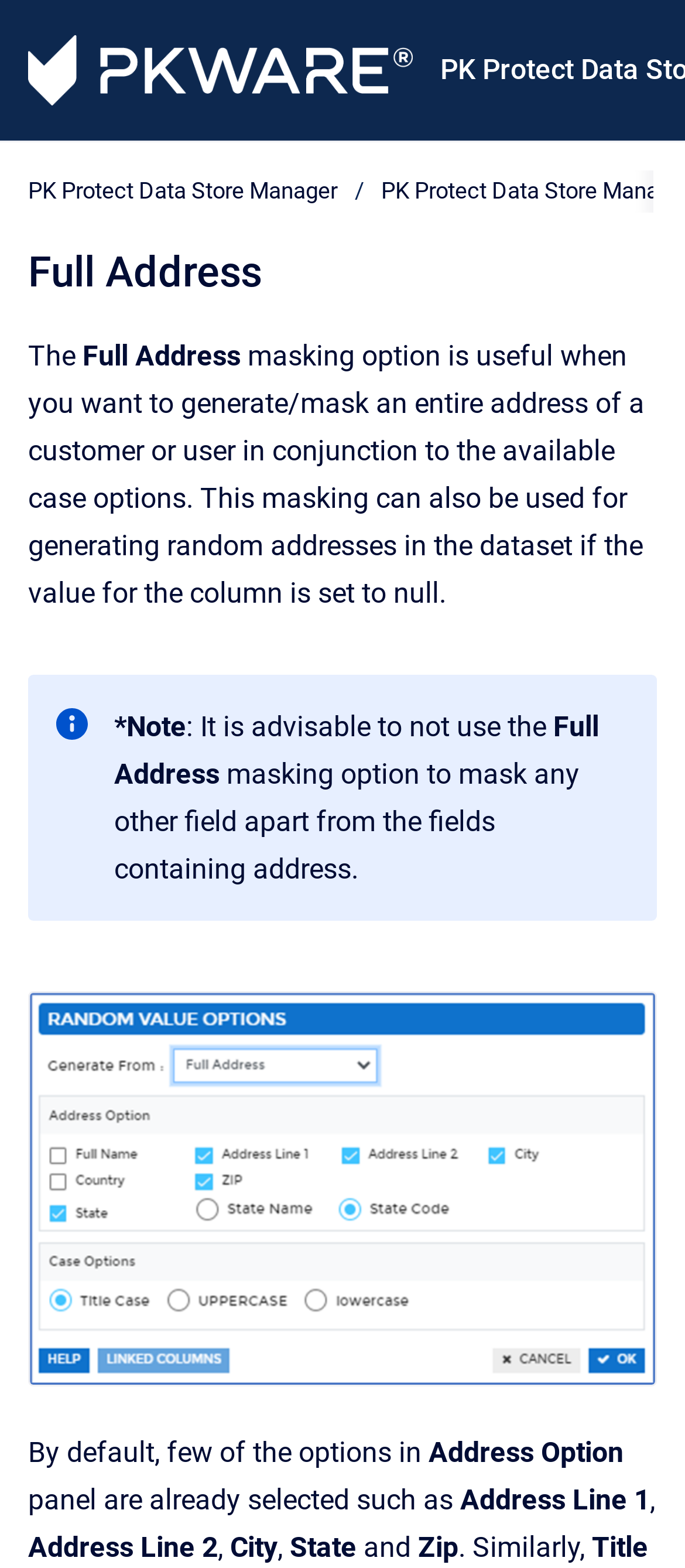What is the note about using the Full Address masking option?
Could you give a comprehensive explanation in response to this question?

The note is that it is advisable to not use the Full Address masking option to mask any other field apart from the fields containing address.